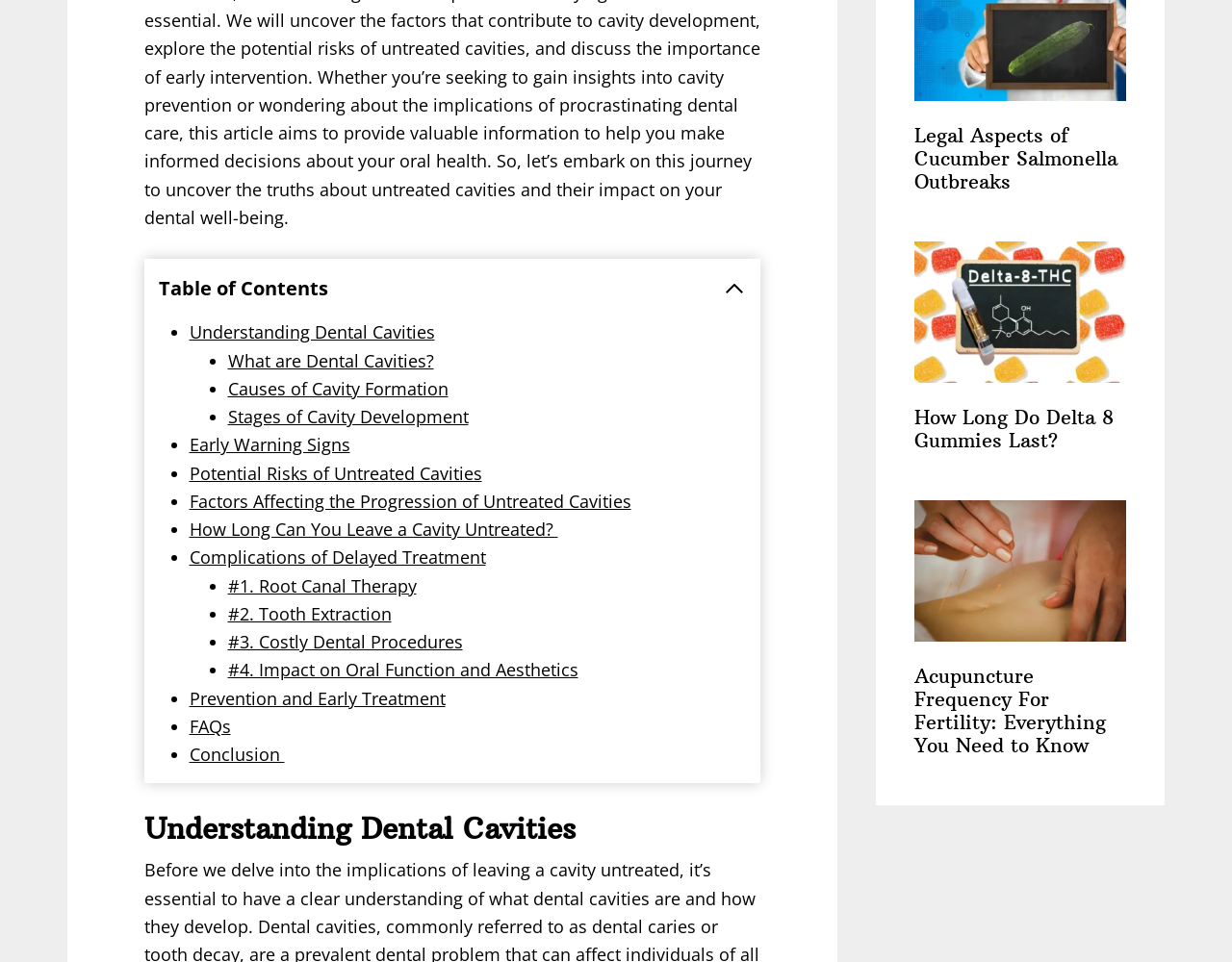What is the title of the second article on the webpage?
Identify the answer in the screenshot and reply with a single word or phrase.

How Long Do Delta 8 Gummies Last?